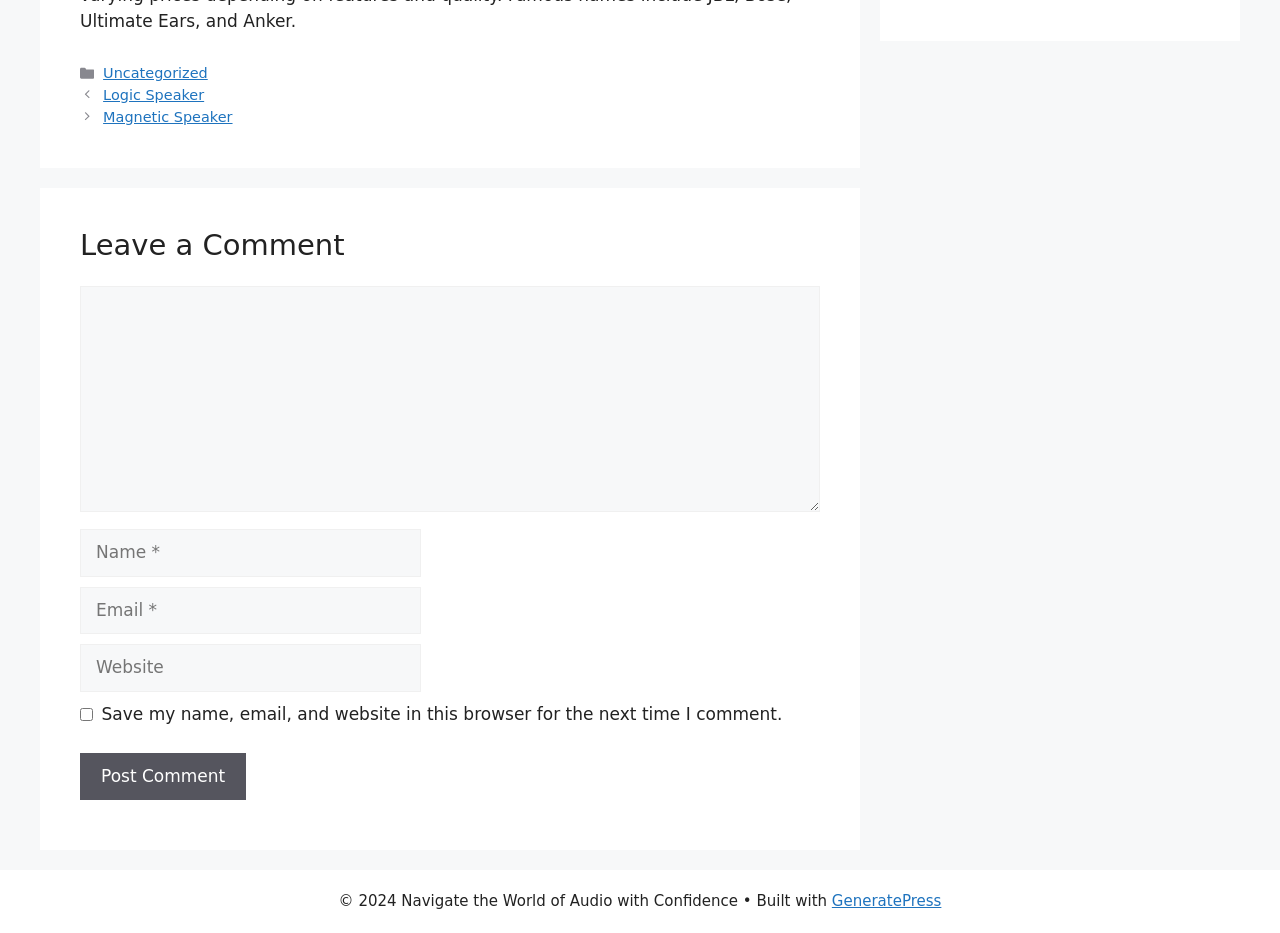Identify the bounding box coordinates of the element that should be clicked to fulfill this task: "Type your name". The coordinates should be provided as four float numbers between 0 and 1, i.e., [left, top, right, bottom].

[0.062, 0.568, 0.329, 0.618]